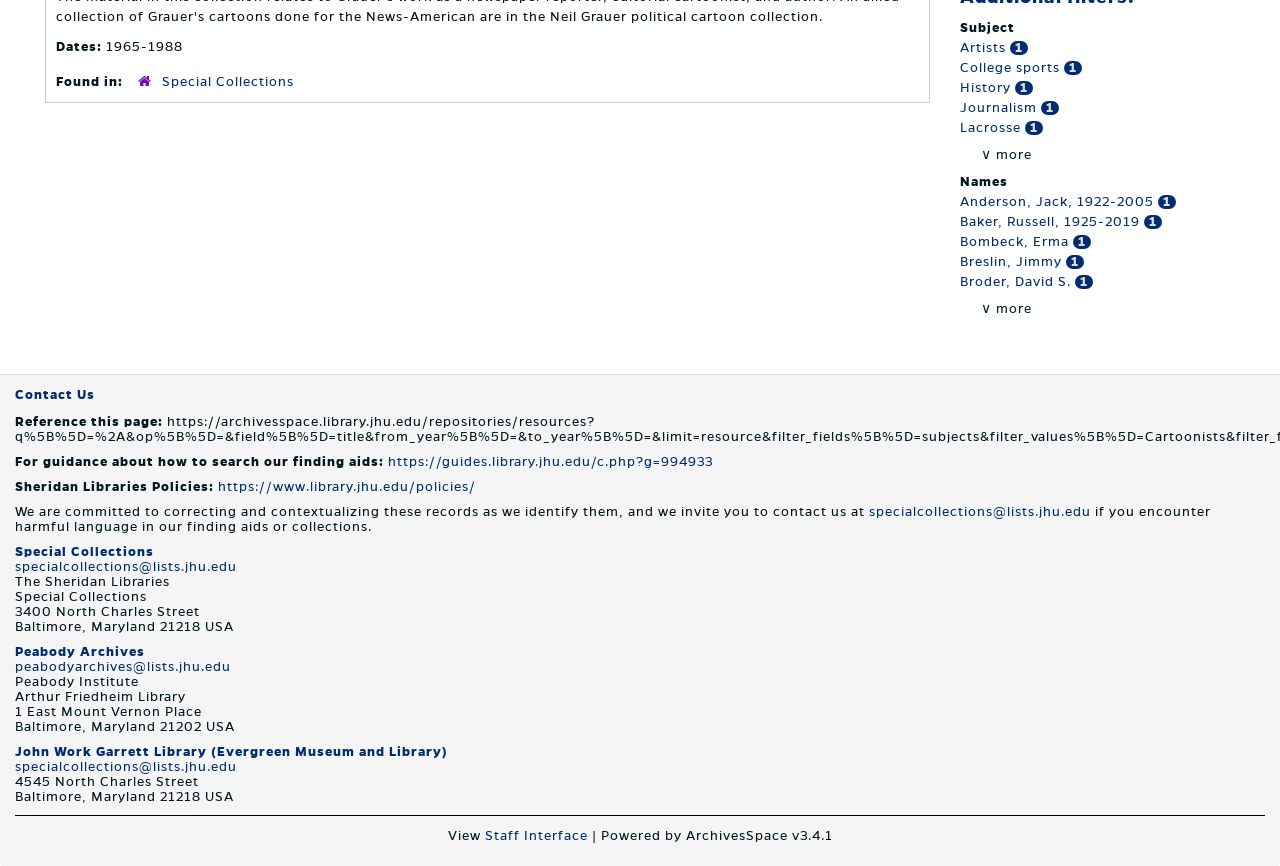Extract the bounding box coordinates for the described element: "specialcollections@lists.jhu.edu". The coordinates should be represented as four float numbers between 0 and 1: [left, top, right, bottom].

[0.679, 0.584, 0.852, 0.6]